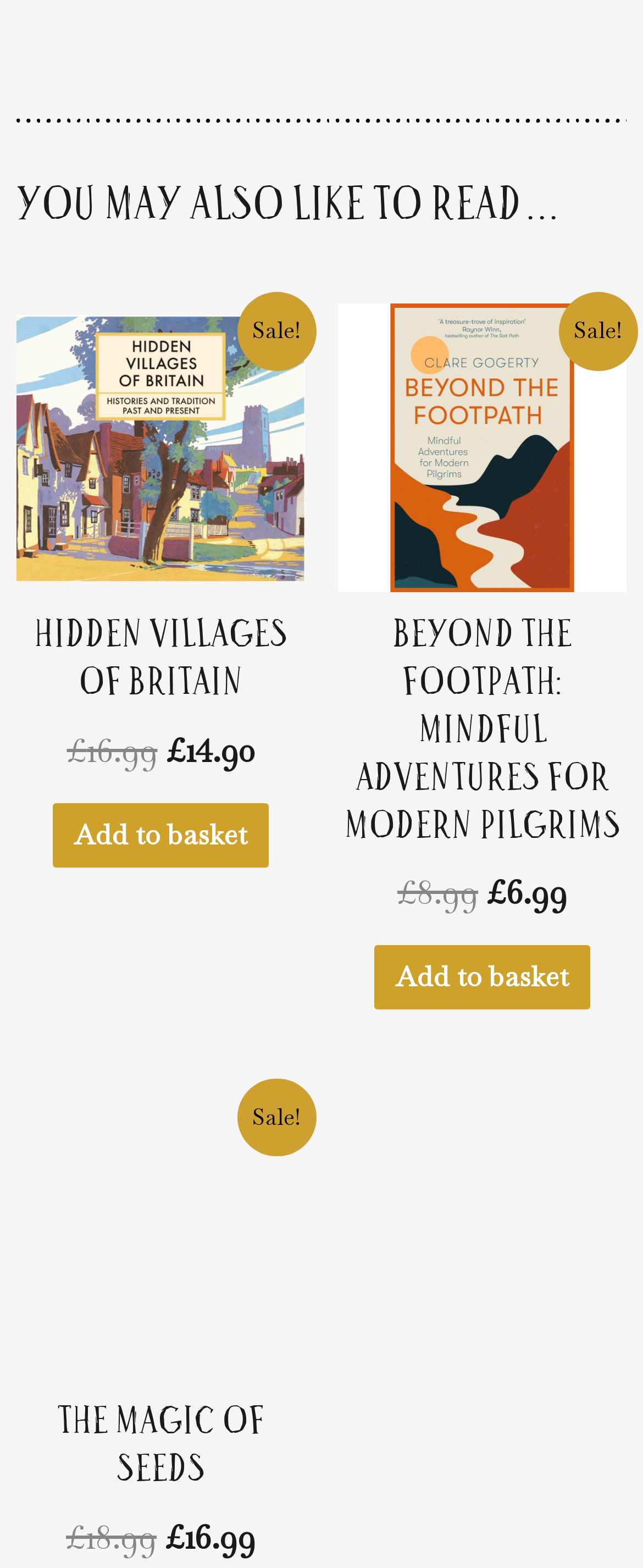Given the element description, predict the bounding box coordinates in the format (top-left x, top-left y, bottom-right x, bottom-right y), using floating point numbers between 0 and 1: The magic of seeds

[0.026, 0.893, 0.474, 0.966]